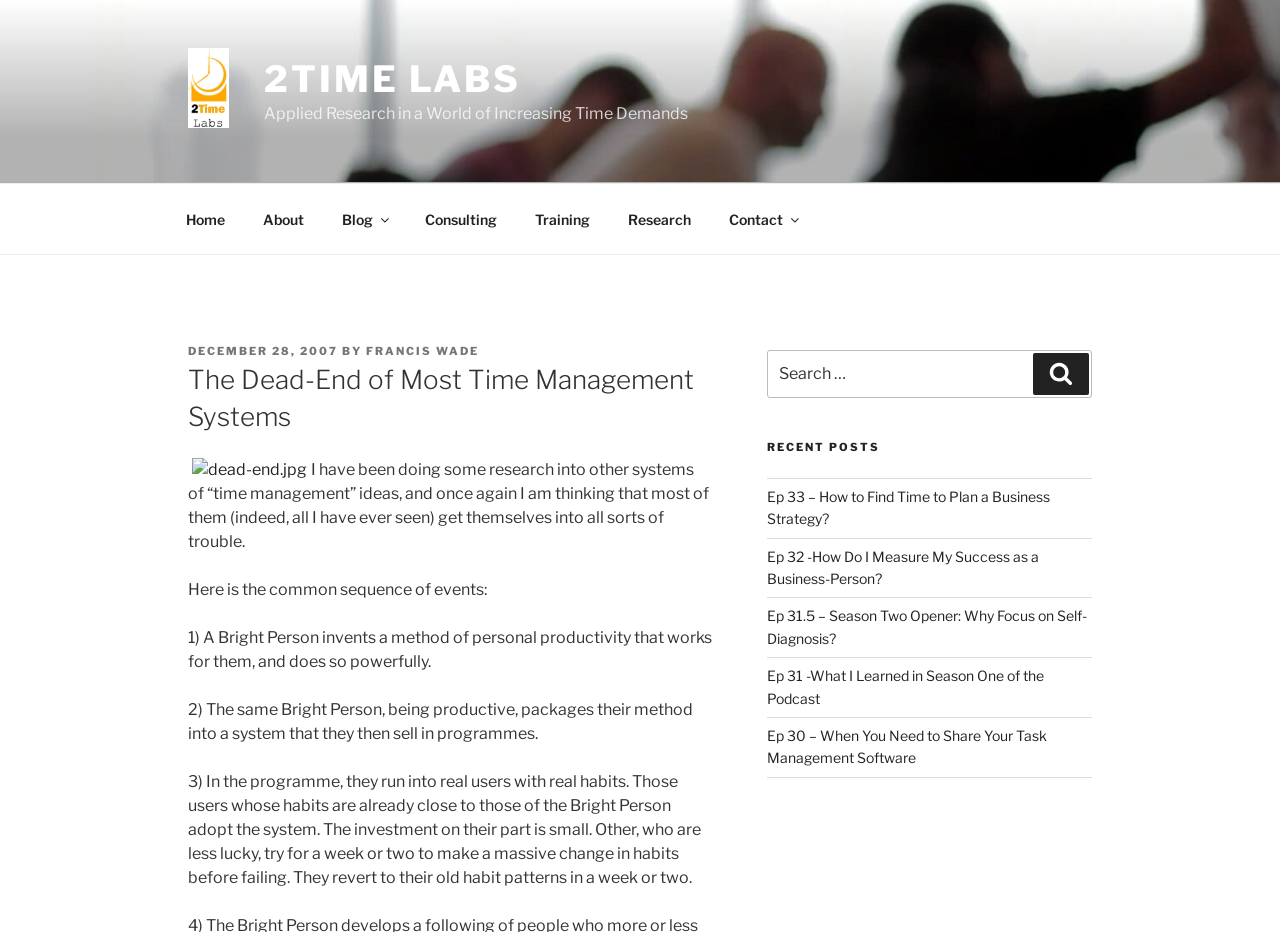Locate the bounding box coordinates of the clickable area needed to fulfill the instruction: "Read the 'The Dead-End of Most Time Management Systems' article".

[0.147, 0.389, 0.556, 0.467]